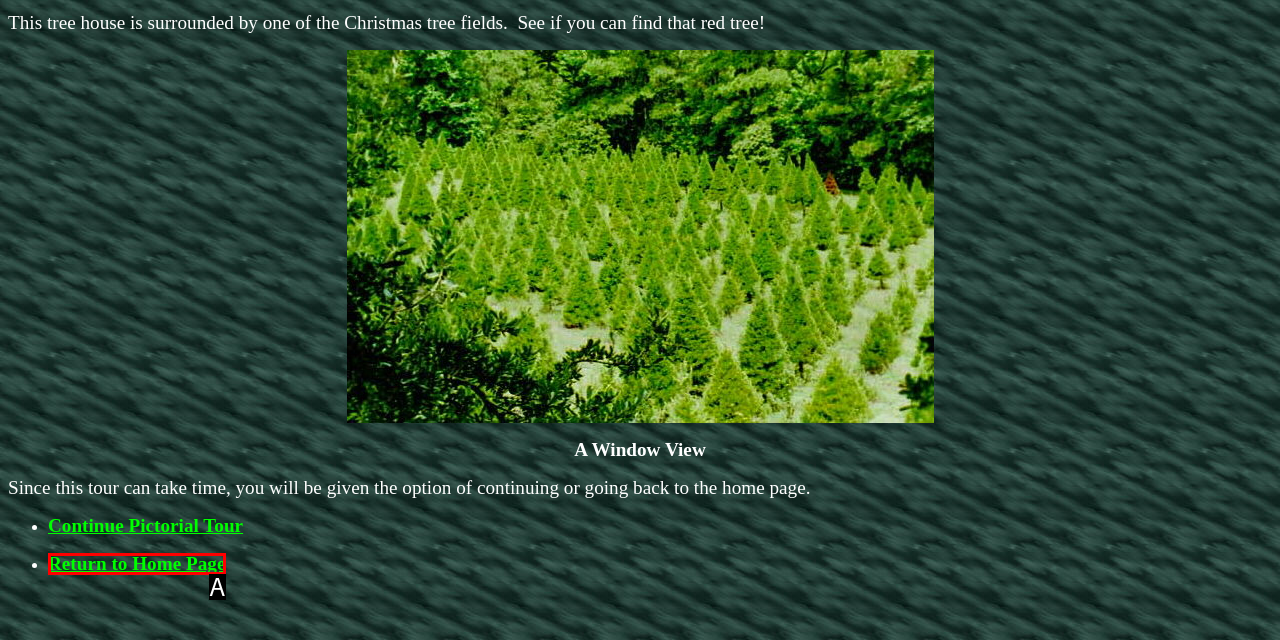Based on the element described as: Return to Home Page
Find and respond with the letter of the correct UI element.

A